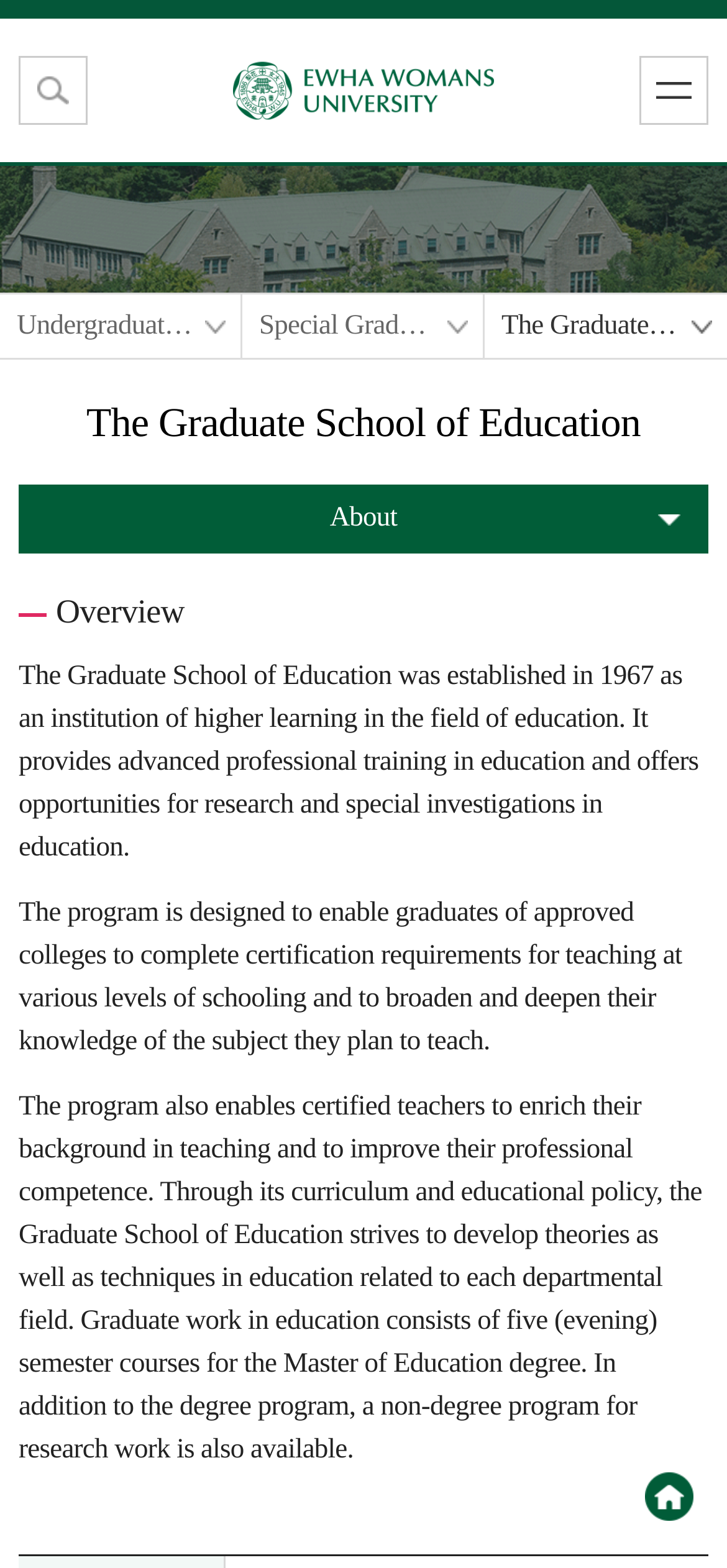Please identify the bounding box coordinates of the area I need to click to accomplish the following instruction: "open search".

[0.026, 0.036, 0.121, 0.08]